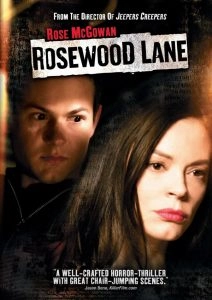Offer a detailed explanation of what is depicted in the image.

The image showcases the movie poster for "Rosewood Lane," featuring the prominent actress Rose McGowan in a dramatic pose. McGowan is depicted with a serious expression, embodying the suspenseful nature of the film. To her side, a male figure is partially visible, adding to the tension of the image. The poster includes a bold title at the top, highlighting "ROSEWOOD LANE" prominently in white, while beneath it, the phrase "From the Director of Jeepers Creepers" indicates the film's horror credentials. Additionally, a tagline at the bottom describes it as "A well-crafted horror-thriller with great chair-jumping scenes," further enticing potential viewers. The overall dark and moody aesthetic of the poster effectively conveys the thriller genre, inviting fans of horror to delve into the unsettling narrative of neighborhood secrets and psychological suspense.